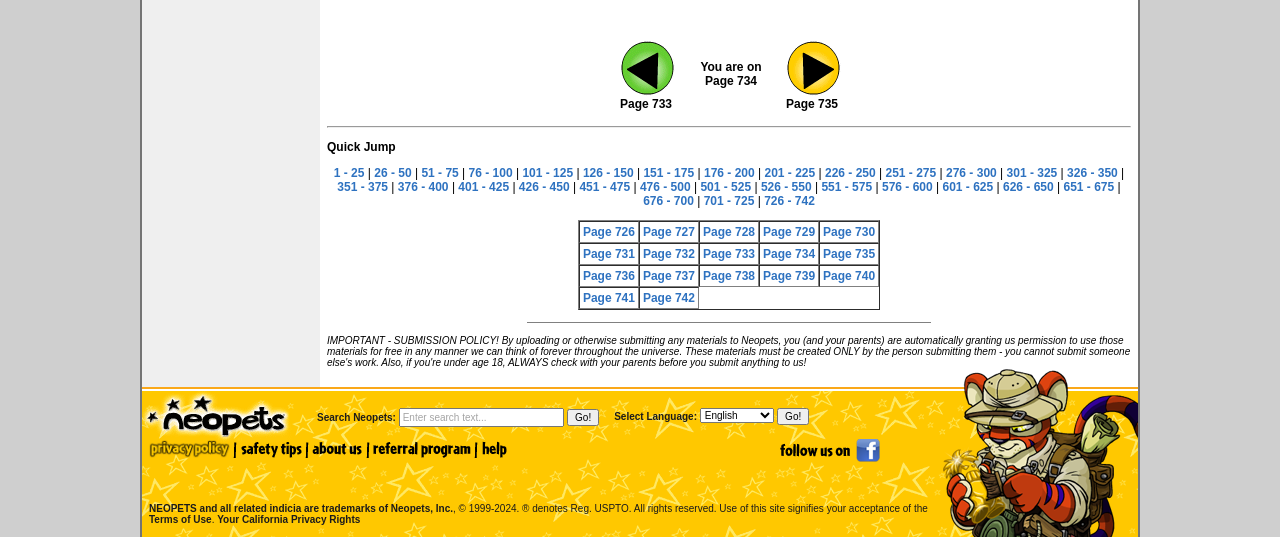From the image, can you give a detailed response to the question below:
What is the current page number?

The current page number can be determined by looking at the 'You are on Page' text, which indicates that the user is currently on page 734.